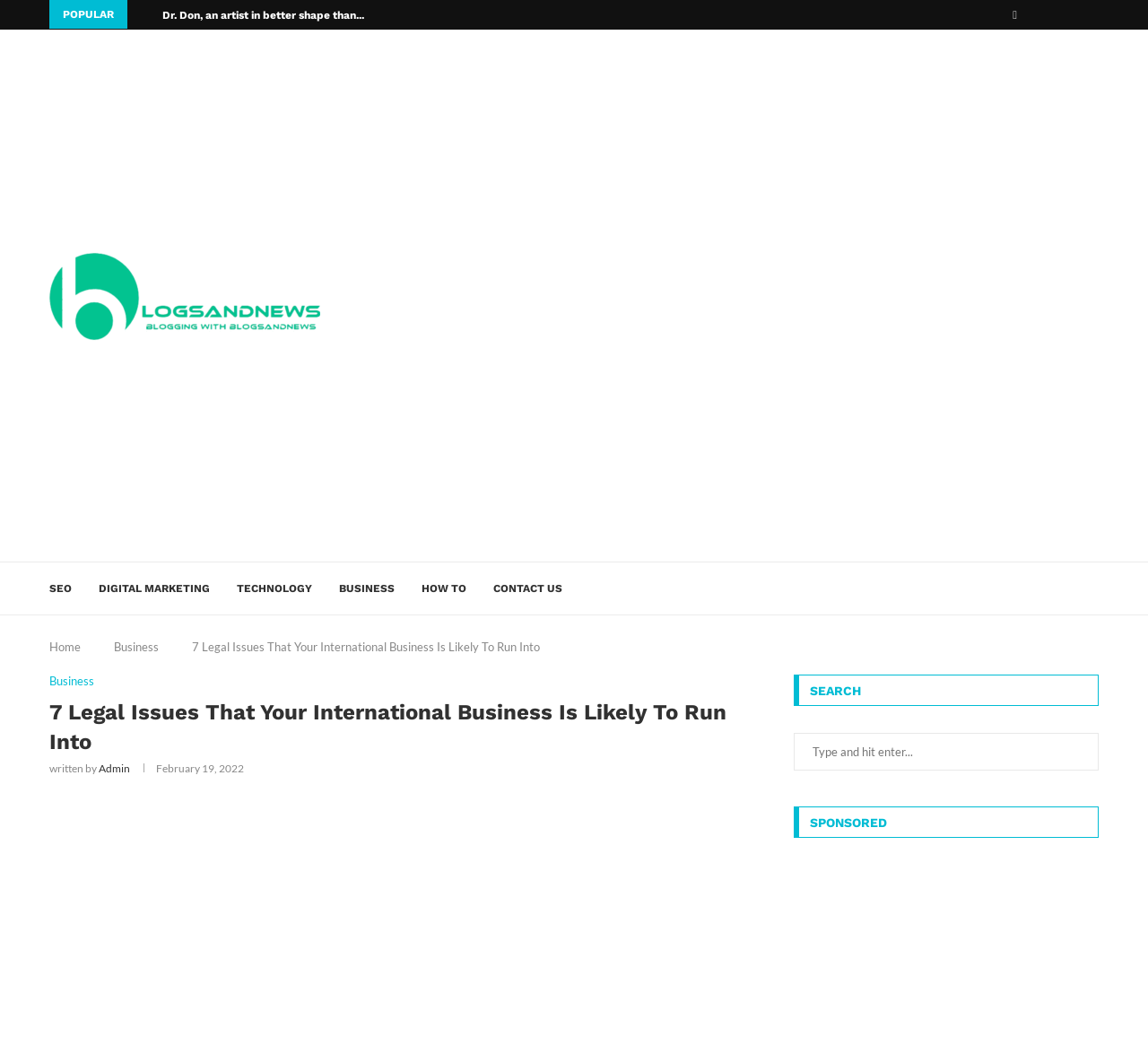Can you give a detailed response to the following question using the information from the image? How many links are there in the navigation menu?

The navigation menu at the top of the webpage contains 6 links: 'Home', 'Business', 'SEO', 'DIGITAL MARKETING', 'TECHNOLOGY', and 'HOW TO'.